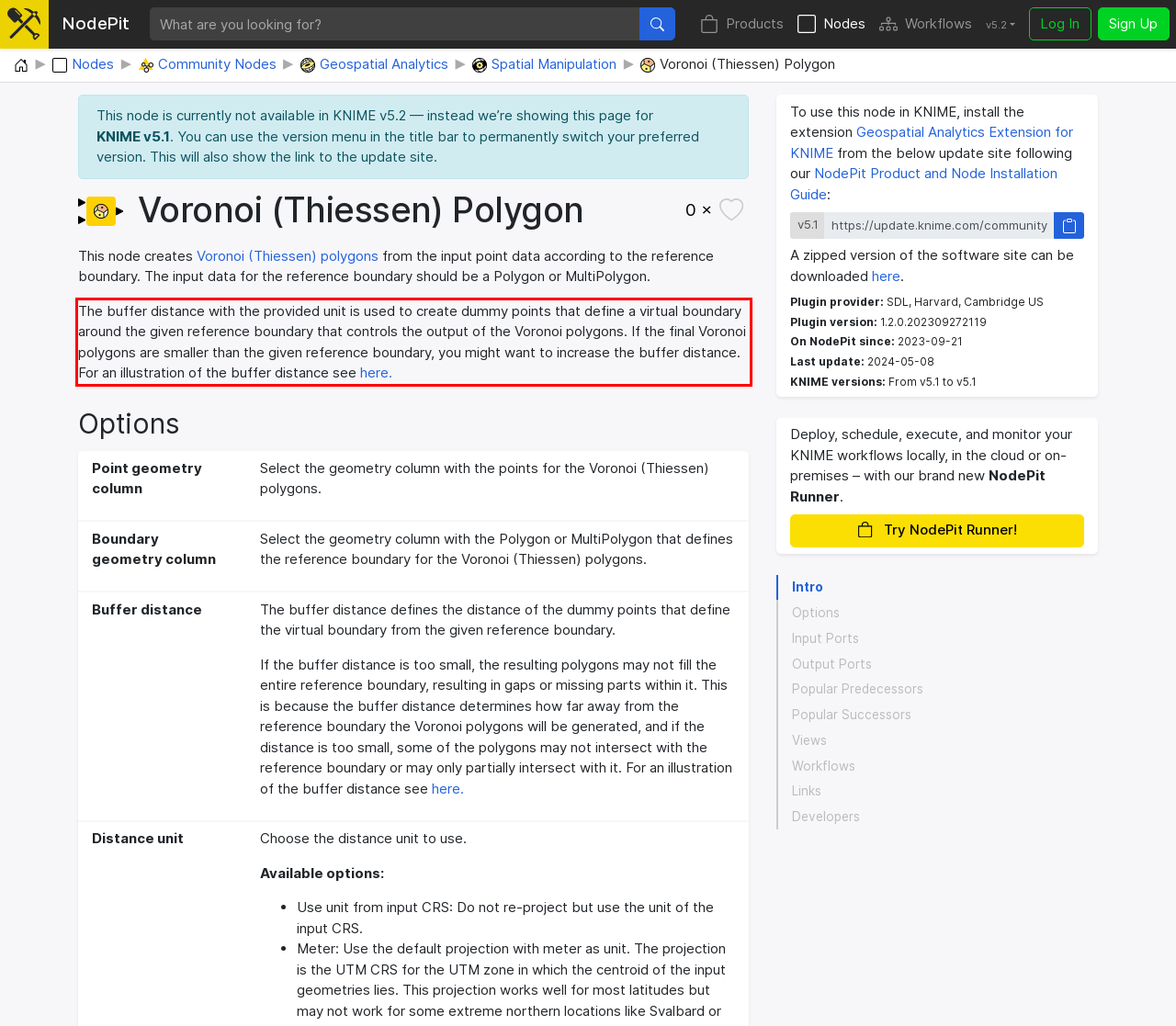Observe the screenshot of the webpage, locate the red bounding box, and extract the text content within it.

The buffer distance with the provided unit is used to create dummy points that define a virtual boundary around the given reference boundary that controls the output of the Voronoi polygons. If the final Voronoi polygons are smaller than the given reference boundary, you might want to increase the buffer distance. For an illustration of the buffer distance see here.